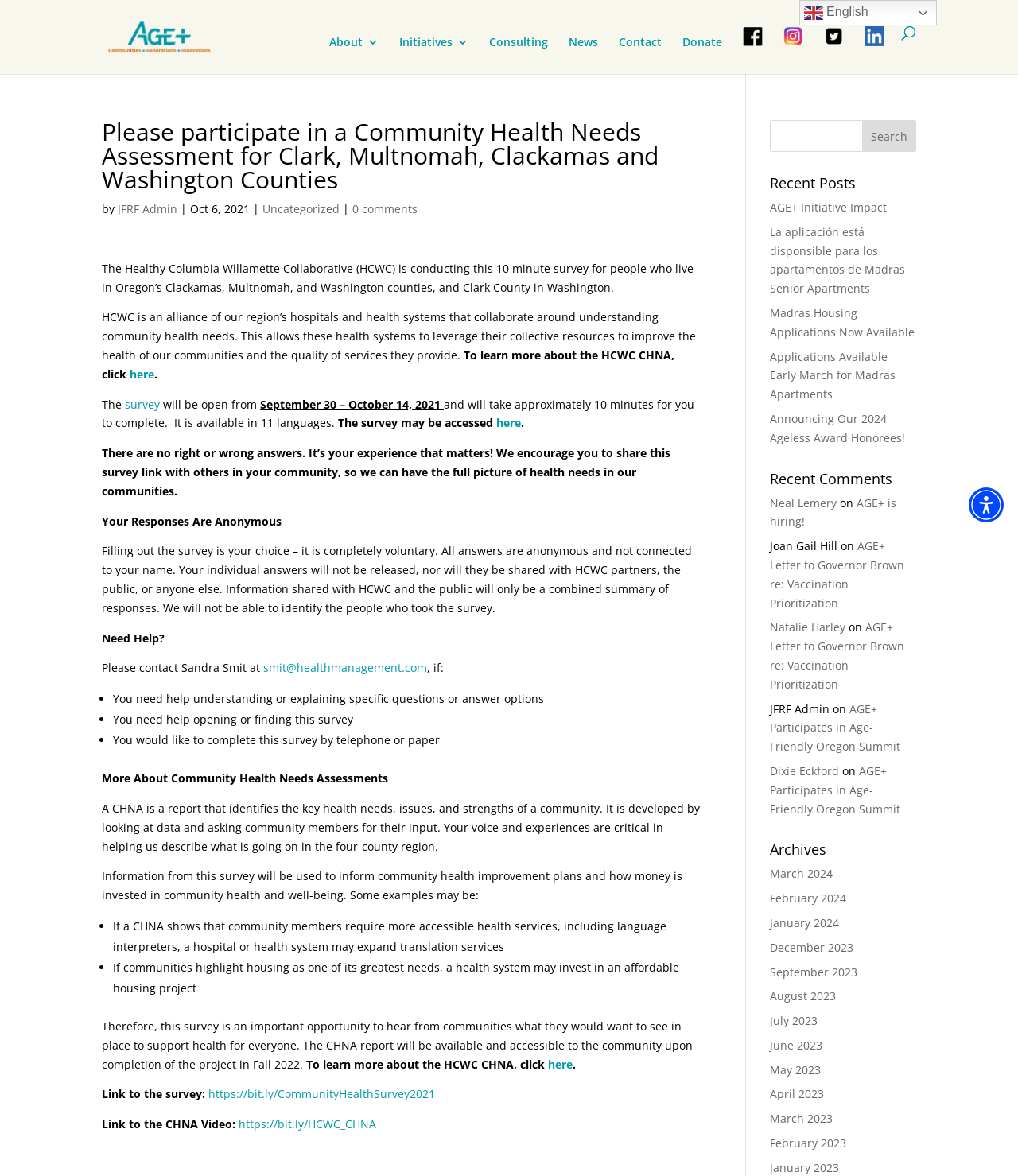Please determine the bounding box coordinates of the section I need to click to accomplish this instruction: "Contact Sandra Smit for help".

[0.259, 0.561, 0.42, 0.574]